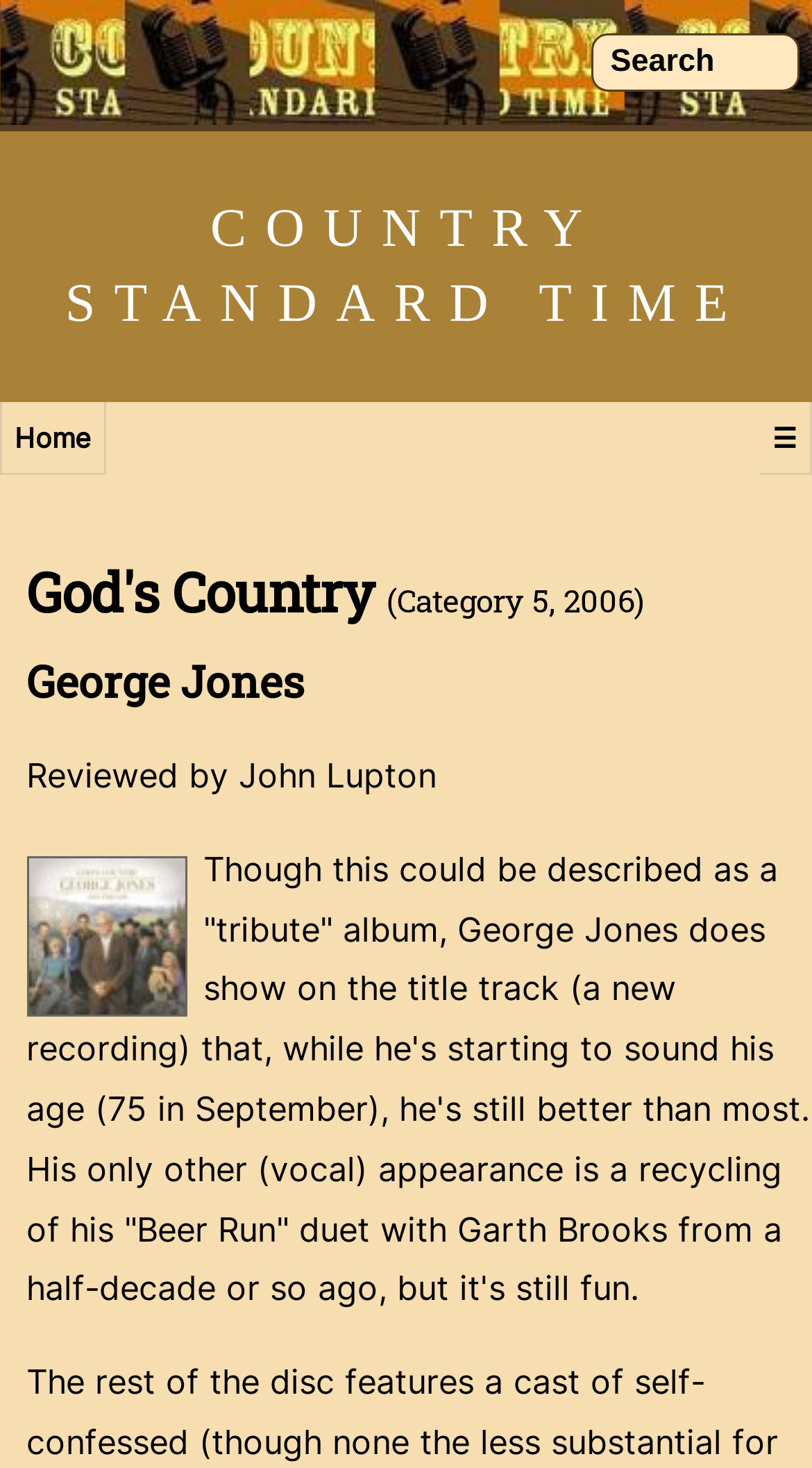Answer this question in one word or a short phrase: Who reviewed the album?

John Lupton